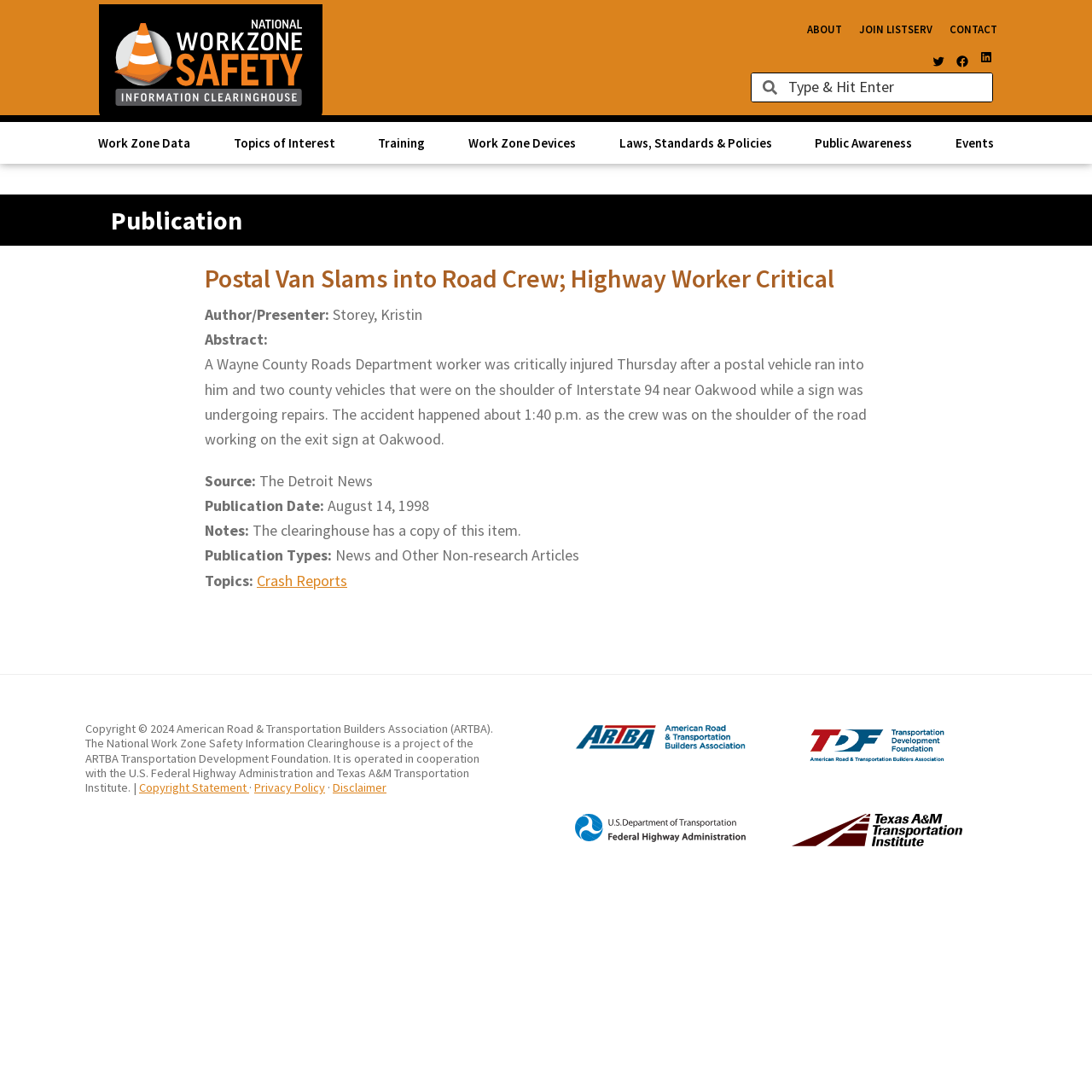Show the bounding box coordinates for the HTML element as described: "About".

[0.739, 0.02, 0.771, 0.035]